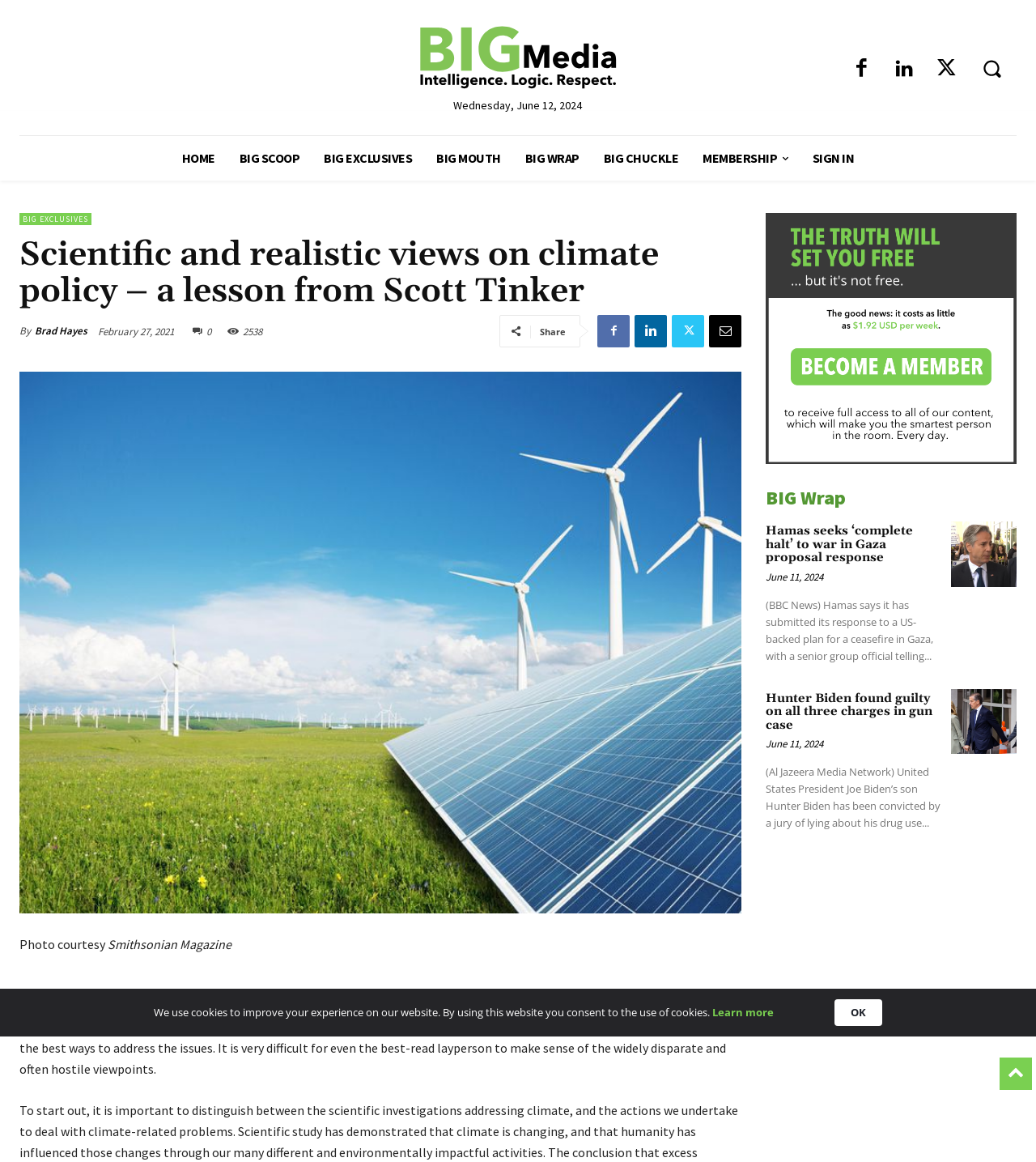Respond to the following question with a brief word or phrase:
What is the date of the article?

February 27, 2021